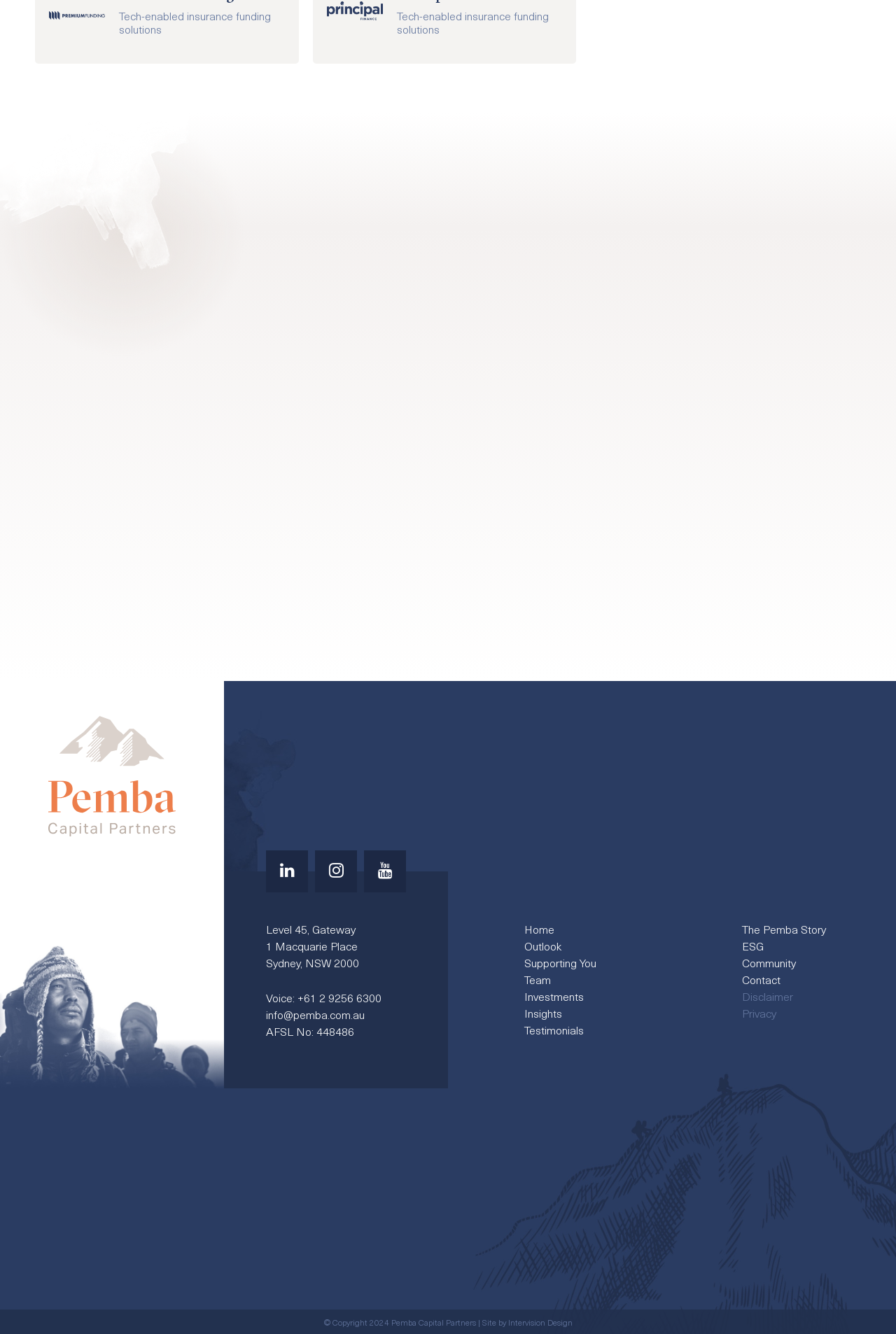Find the bounding box coordinates of the clickable area that will achieve the following instruction: "Visit Home page".

[0.585, 0.69, 0.618, 0.703]